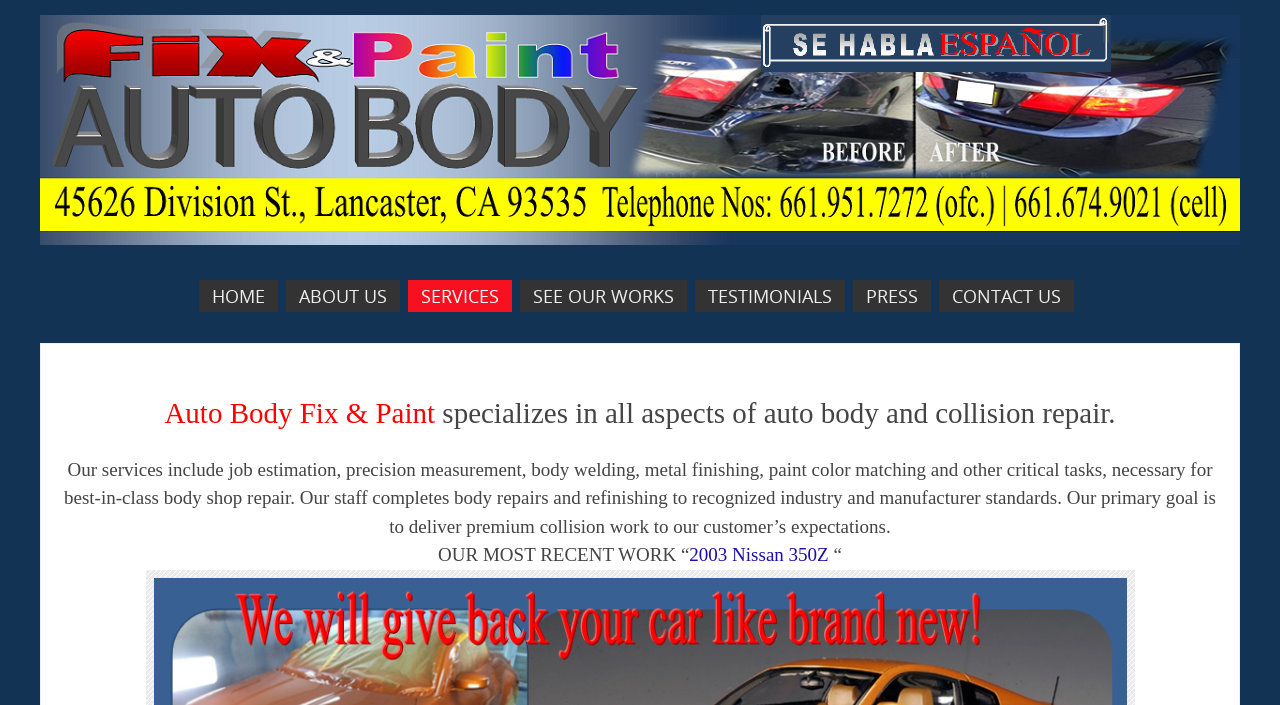Please identify the bounding box coordinates of the element's region that should be clicked to execute the following instruction: "contact the company". The bounding box coordinates must be four float numbers between 0 and 1, i.e., [left, top, right, bottom].

[0.733, 0.397, 0.839, 0.443]